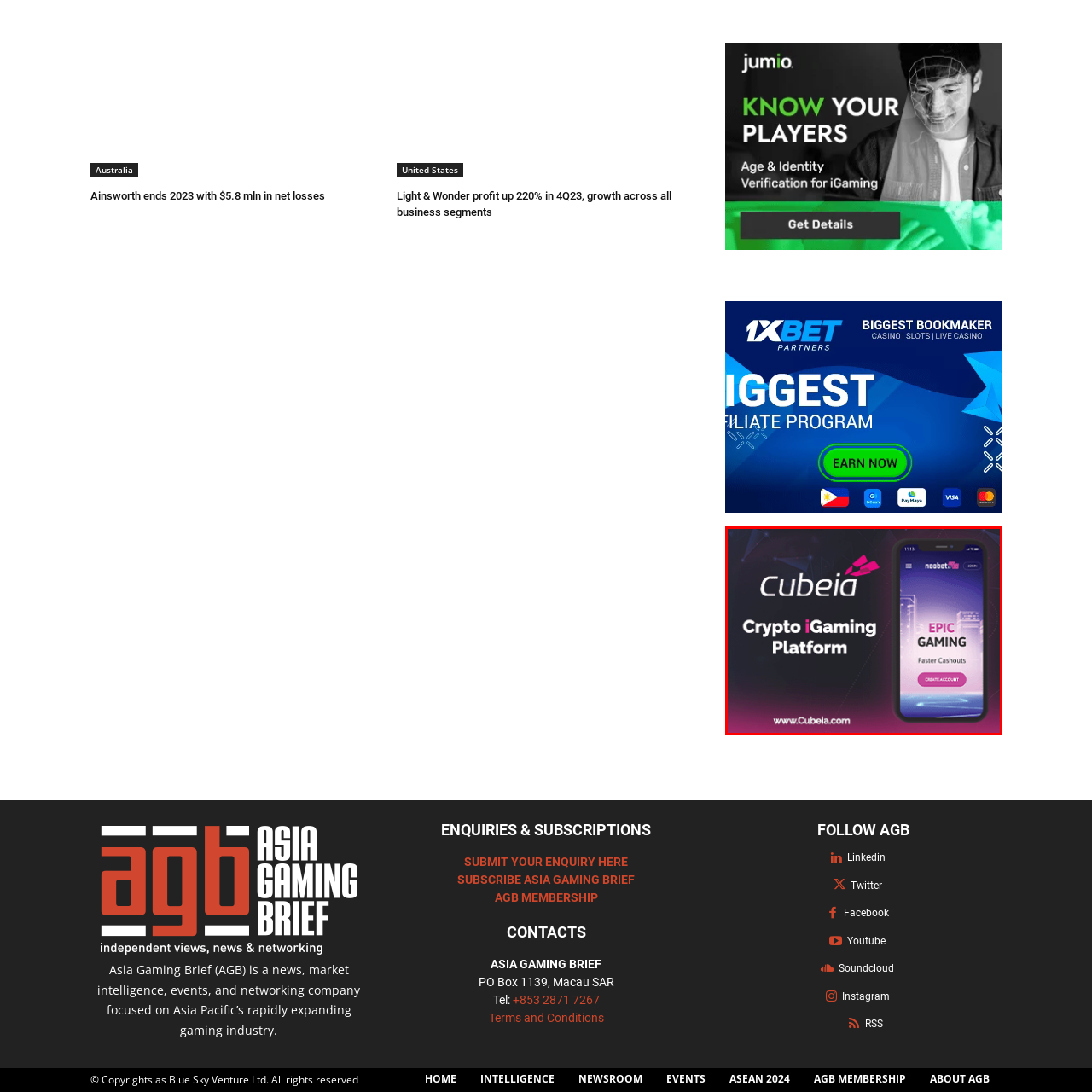Pay attention to the section outlined in red, What is the industry in which Cubeia operates? 
Reply with a single word or phrase.

crypto iGaming